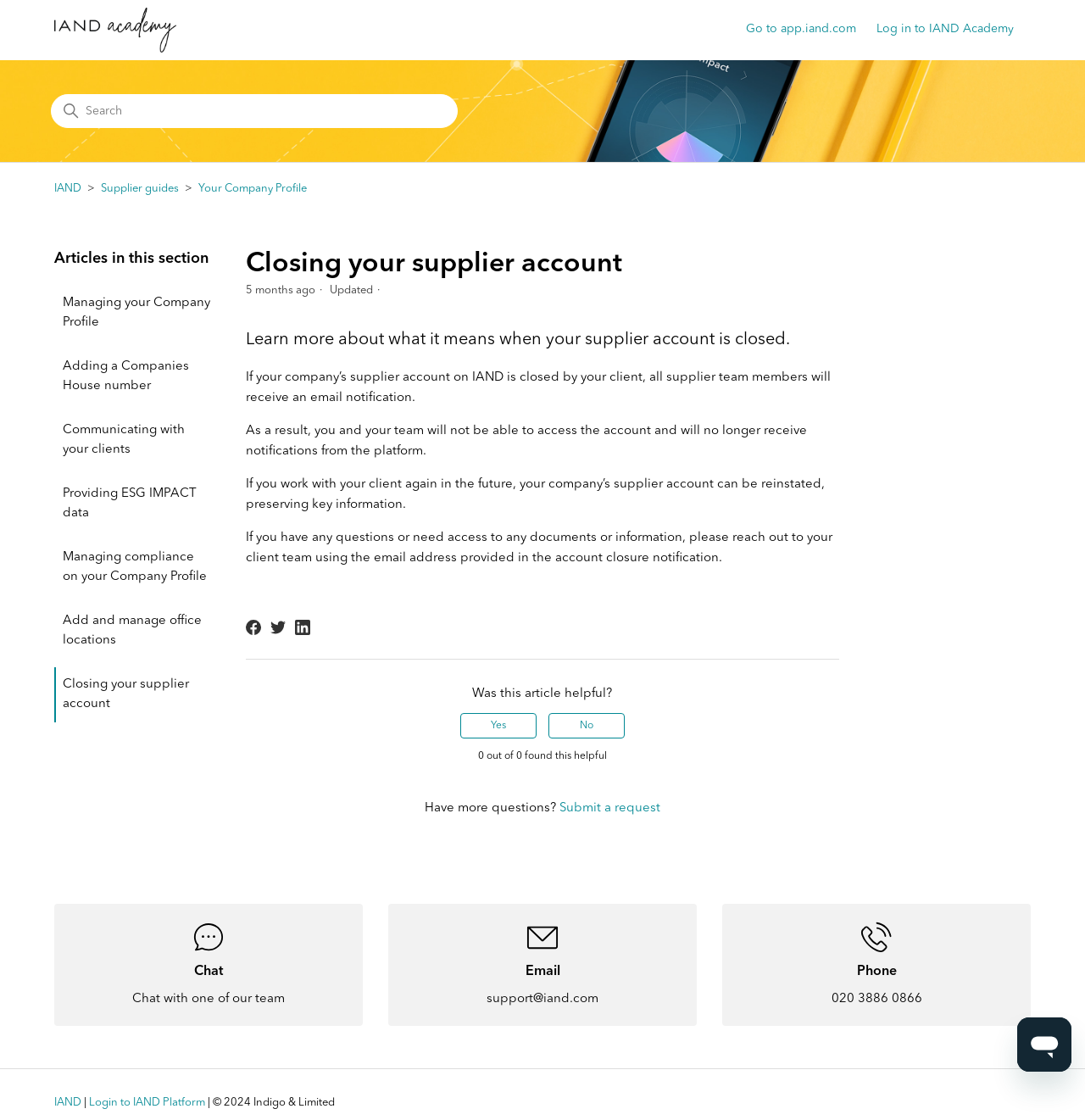What is the purpose of the 'Was this article helpful?' section?
Carefully examine the image and provide a detailed answer to the question.

The 'Was this article helpful?' section is used to rate the article, where I can click on 'Yes' or 'No' to indicate whether the article was helpful or not, and the result will be displayed as 'X out of Y found this helpful'.